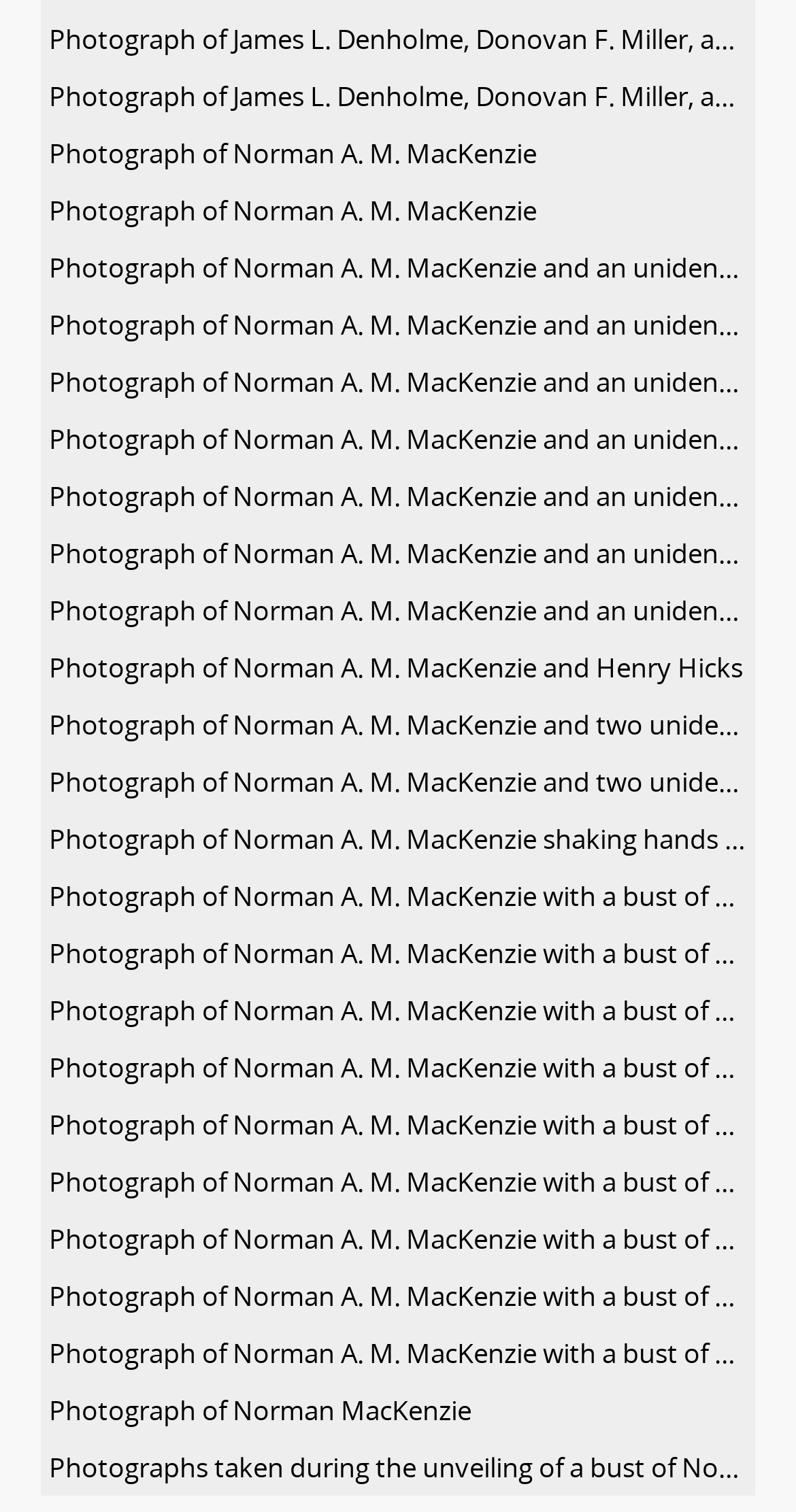Determine the bounding box coordinates for the clickable element to execute this instruction: "View photograph of Norman A. M. MacKenzie". Provide the coordinates as four float numbers between 0 and 1, i.e., [left, top, right, bottom].

[0.051, 0.082, 0.949, 0.12]